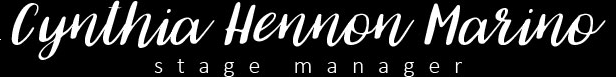Please answer the following question using a single word or phrase: 
What is Cynthia's profession?

Stage manager